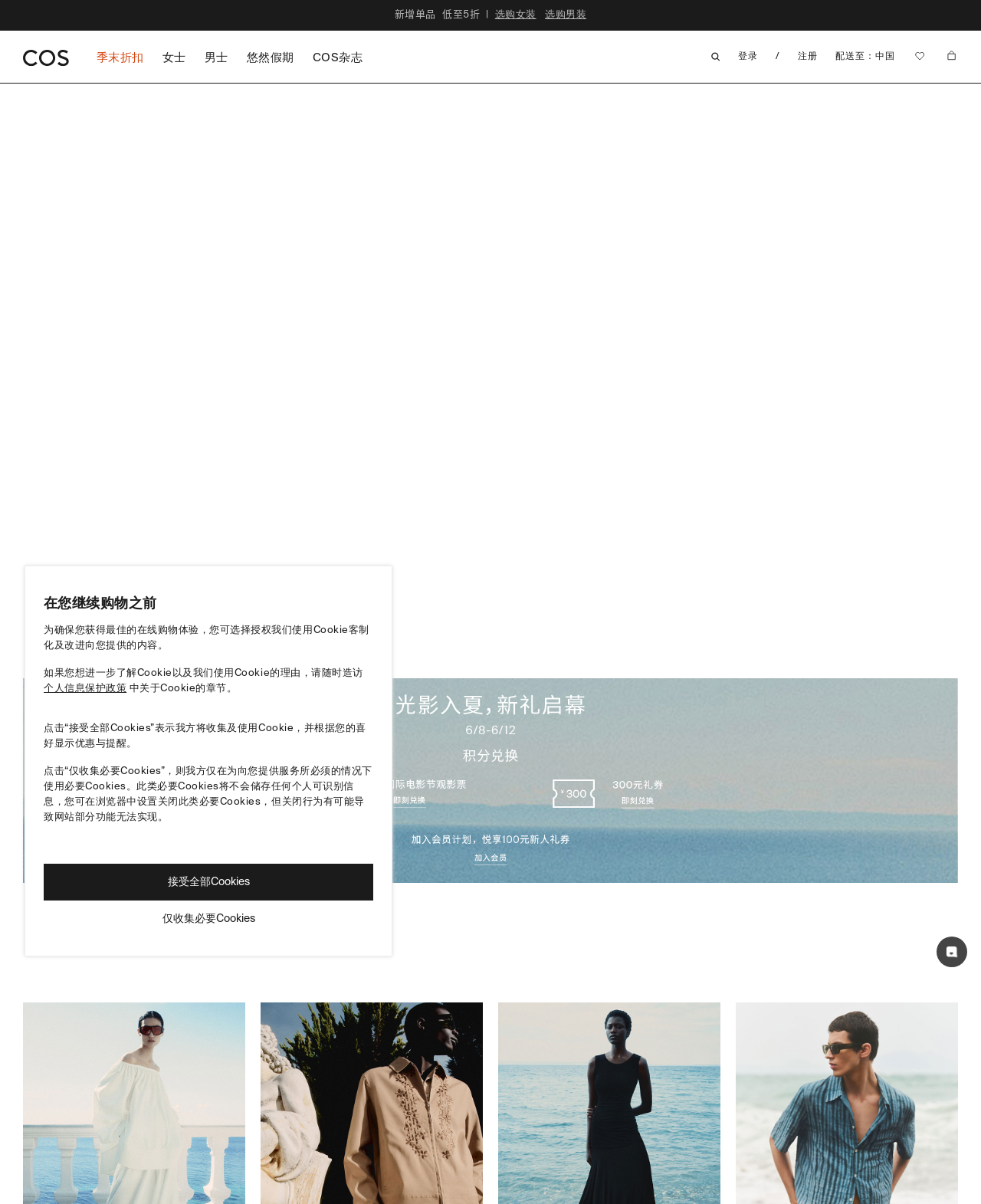Identify the bounding box coordinates of the specific part of the webpage to click to complete this instruction: "View COS magazine".

[0.309, 0.039, 0.379, 0.054]